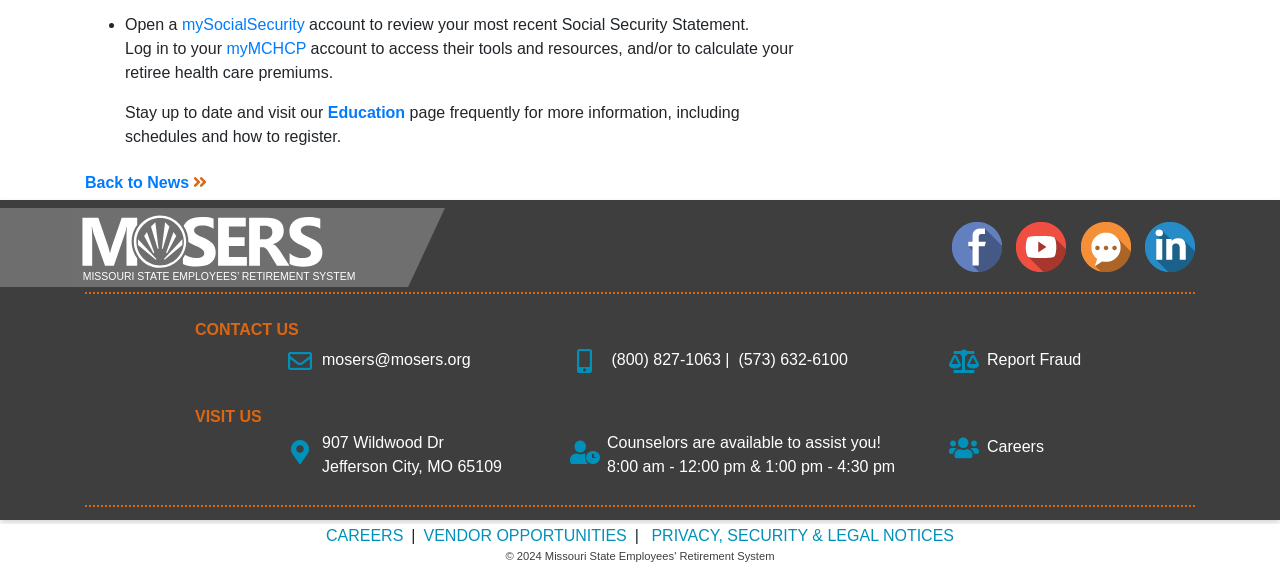Identify the bounding box for the given UI element using the description provided. Coordinates should be in the format (top-left x, top-left y, bottom-right x, bottom-right y) and must be between 0 and 1. Here is the description: Careers

[0.248, 0.926, 0.321, 0.956]